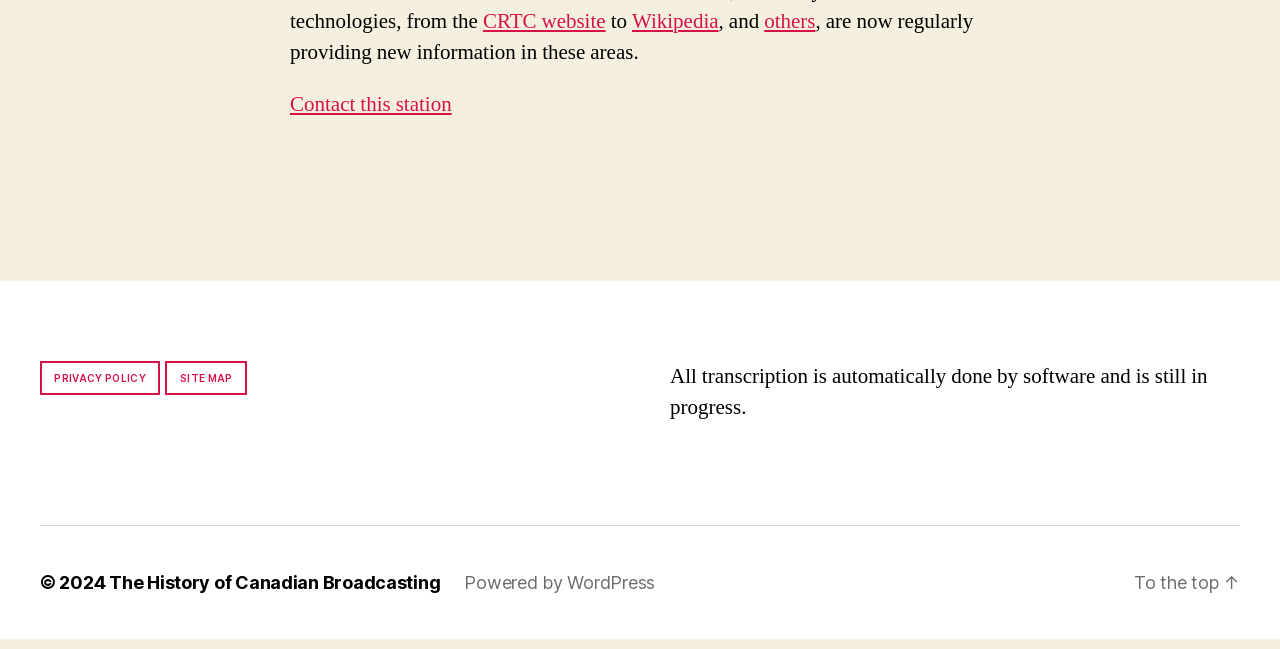Please identify the bounding box coordinates of the element I should click to complete this instruction: 'Search PubMed for Publications'. The coordinates should be given as four float numbers between 0 and 1, like this: [left, top, right, bottom].

None